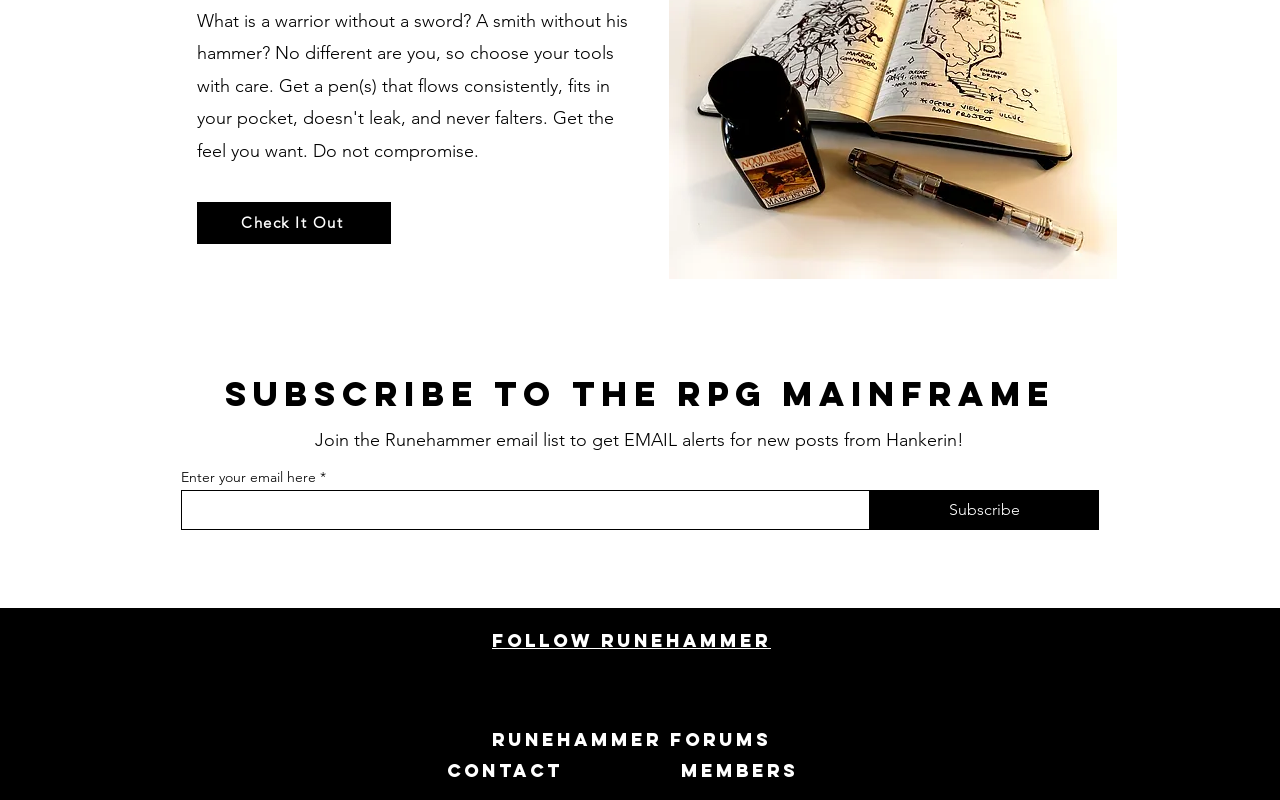What is the button below the textbox for?
Refer to the screenshot and deliver a thorough answer to the question presented.

The button is labeled 'Subscribe' and is located below the textbox where the user enters their email address, suggesting that it is used to submit the email address to subscribe to the RPG Mainframe.